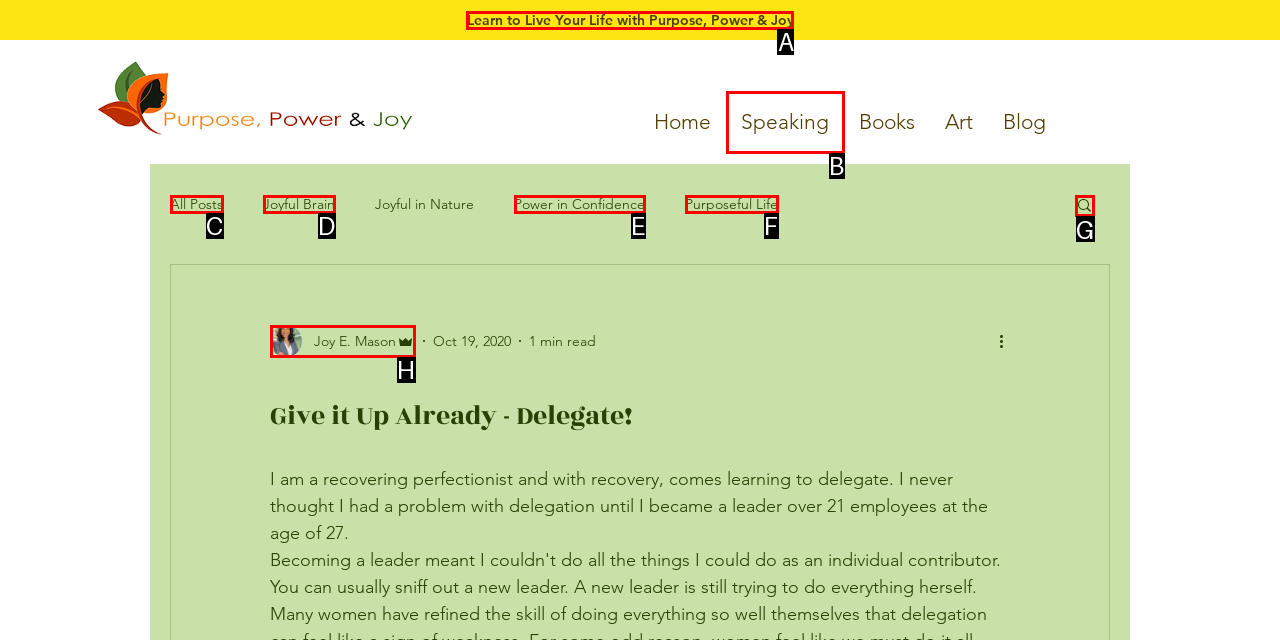Find the option you need to click to complete the following instruction: Search for a blog post
Answer with the corresponding letter from the choices given directly.

G